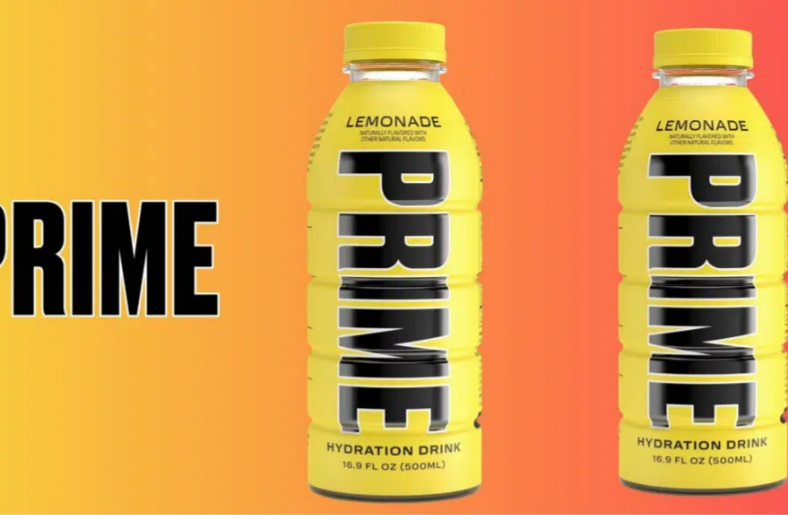Who shared the anticipation surrounding the release of Prime Lemonade?
Using the information from the image, answer the question thoroughly.

According to the caption, social media influencer Logan Paul shared the anticipation surrounding the release of Prime Lemonade, which implies that he was involved in promoting the product.